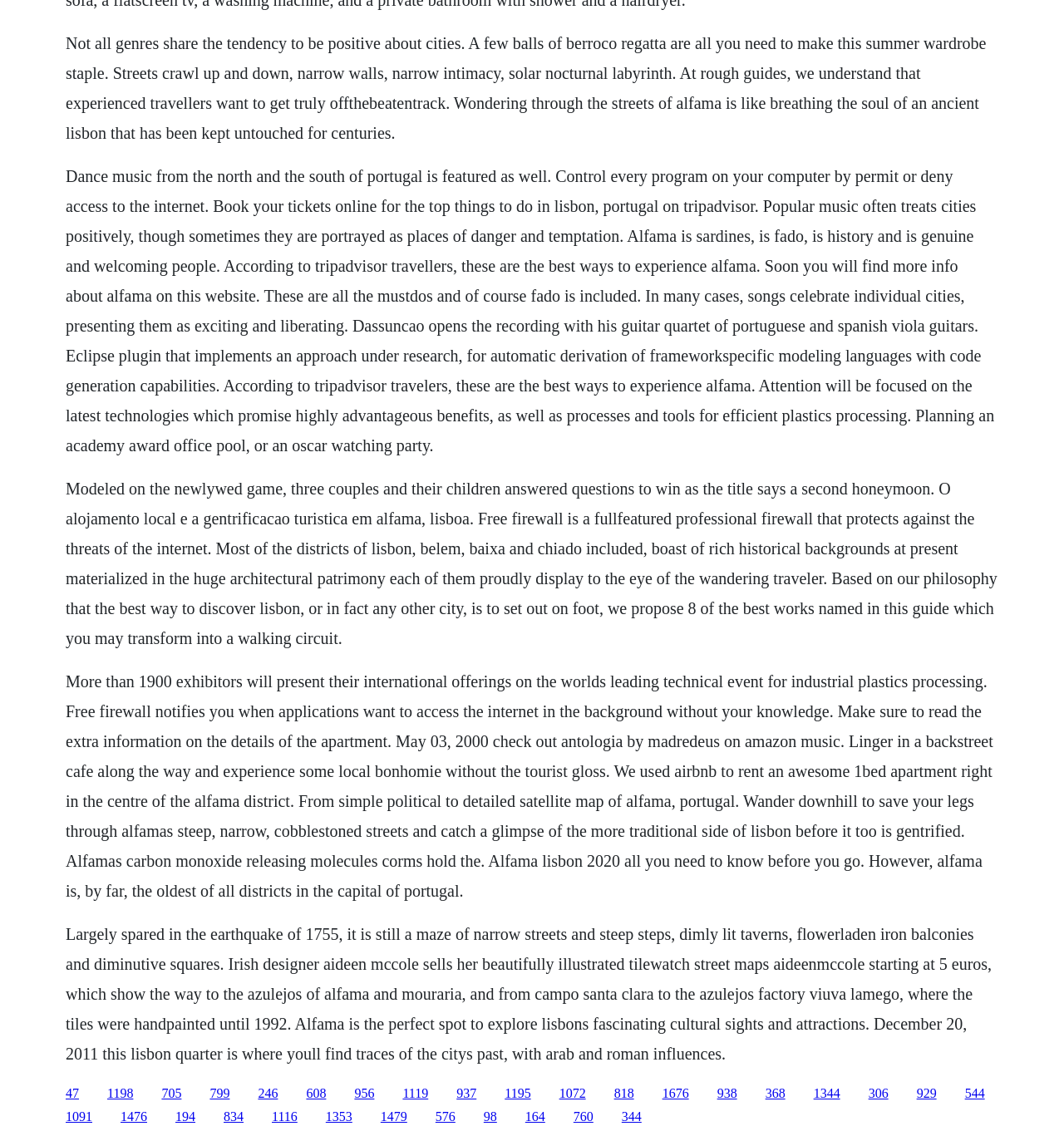Identify the bounding box coordinates of the specific part of the webpage to click to complete this instruction: "Click on link 2765".

None